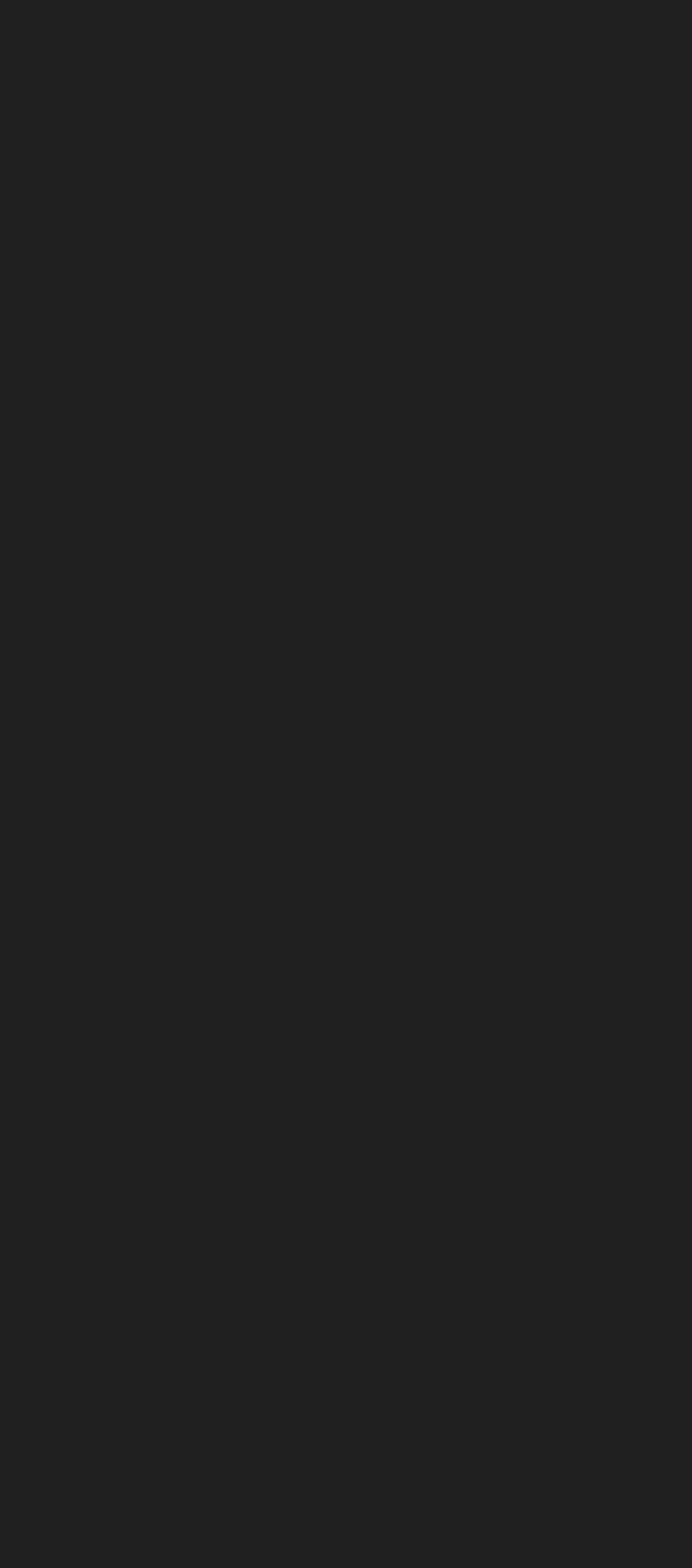When was the last reply in the fourth topic posted?
Carefully examine the image and provide a detailed answer to the question.

I examined the fourth gridcell element and found the generic element with the text 'Created: Apr 14, 2023 11:45 am Latest: Apr 16, 2024 9:00 am', which indicates that the last reply in the fourth topic was posted on Apr 16, 2024 9:00 am.